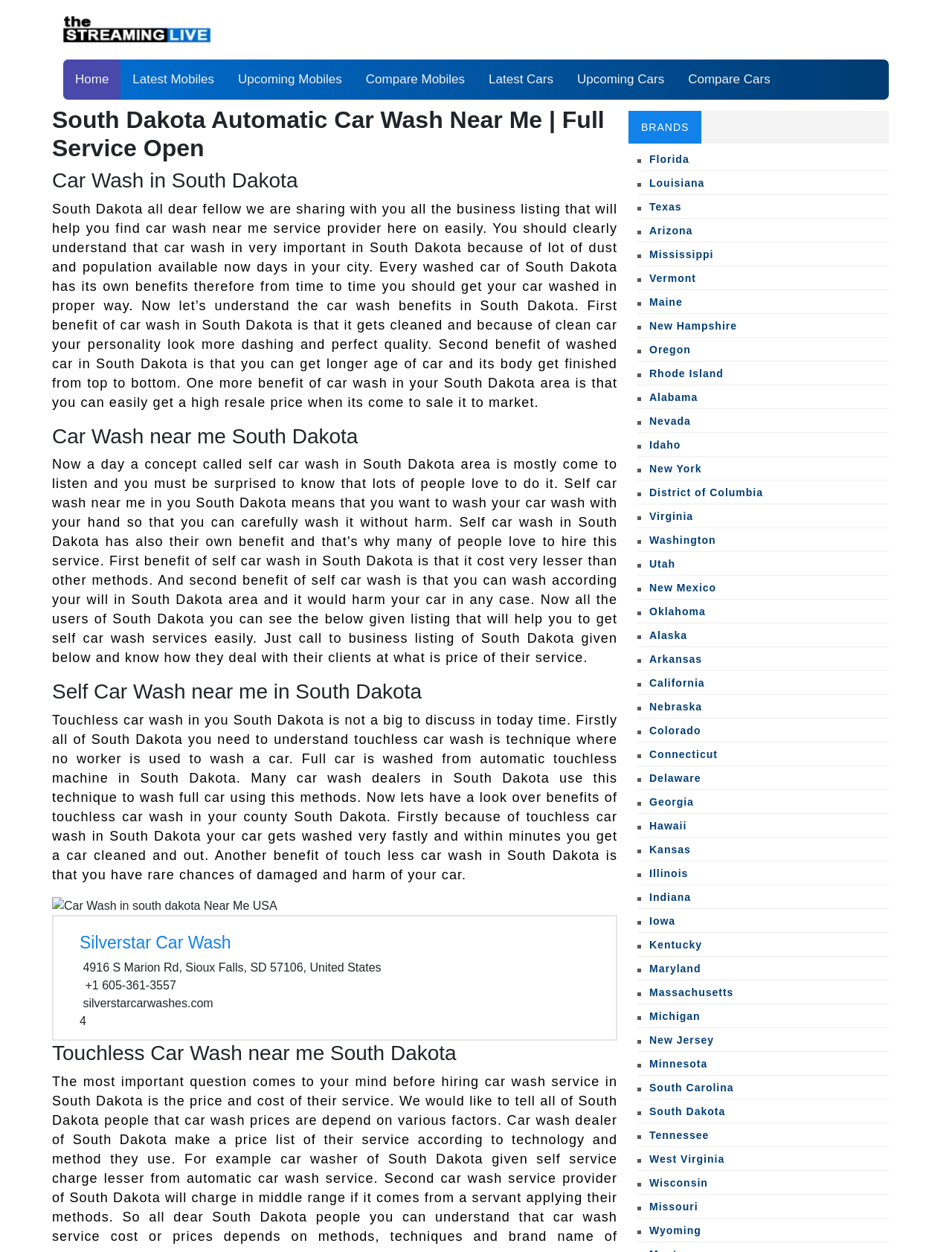Use a single word or phrase to respond to the question:
What is the benefit of self car wash in South Dakota?

it cost very lesser than other methods